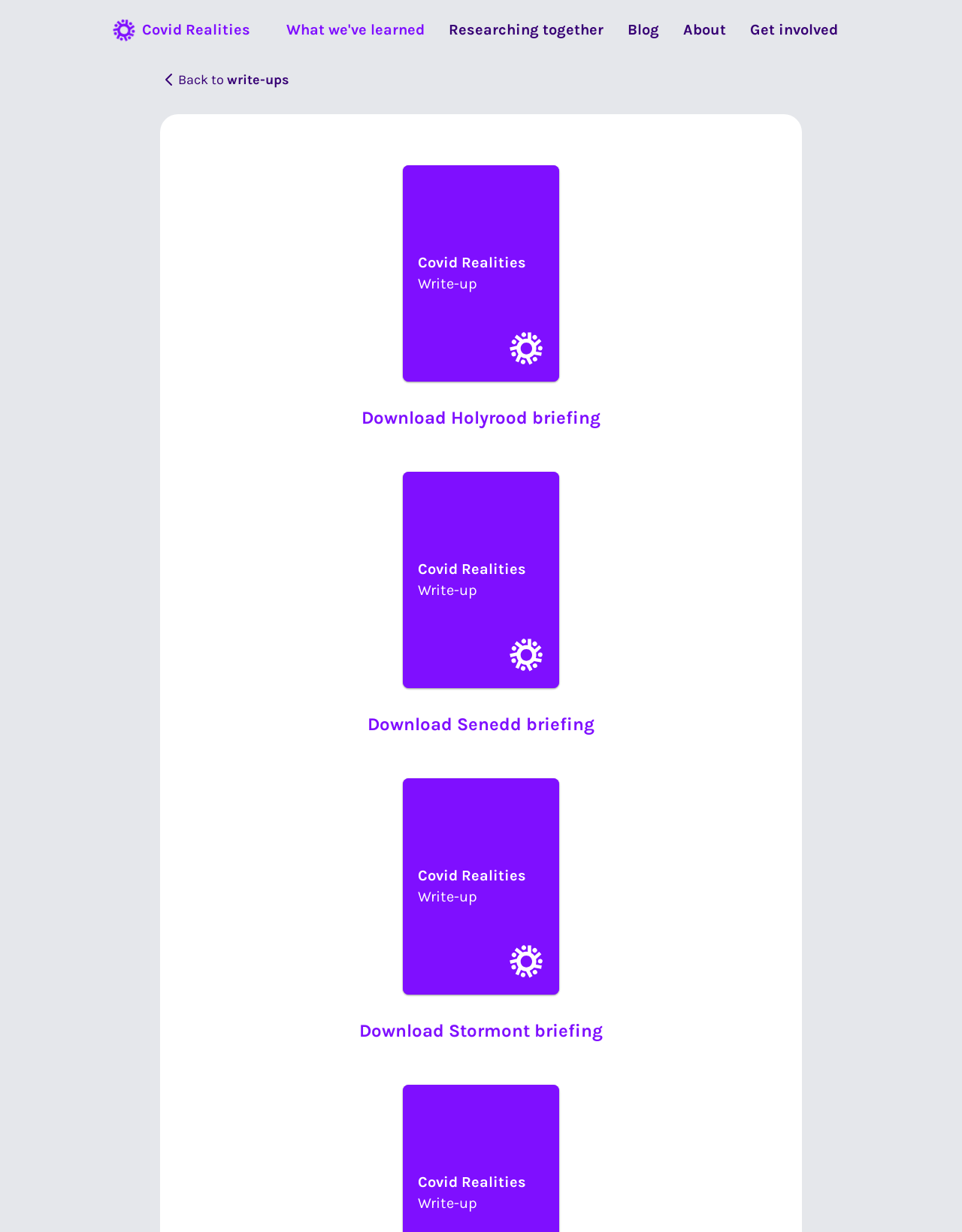Pinpoint the bounding box coordinates for the area that should be clicked to perform the following instruction: "Download Holyrood briefing".

[0.204, 0.134, 0.796, 0.368]